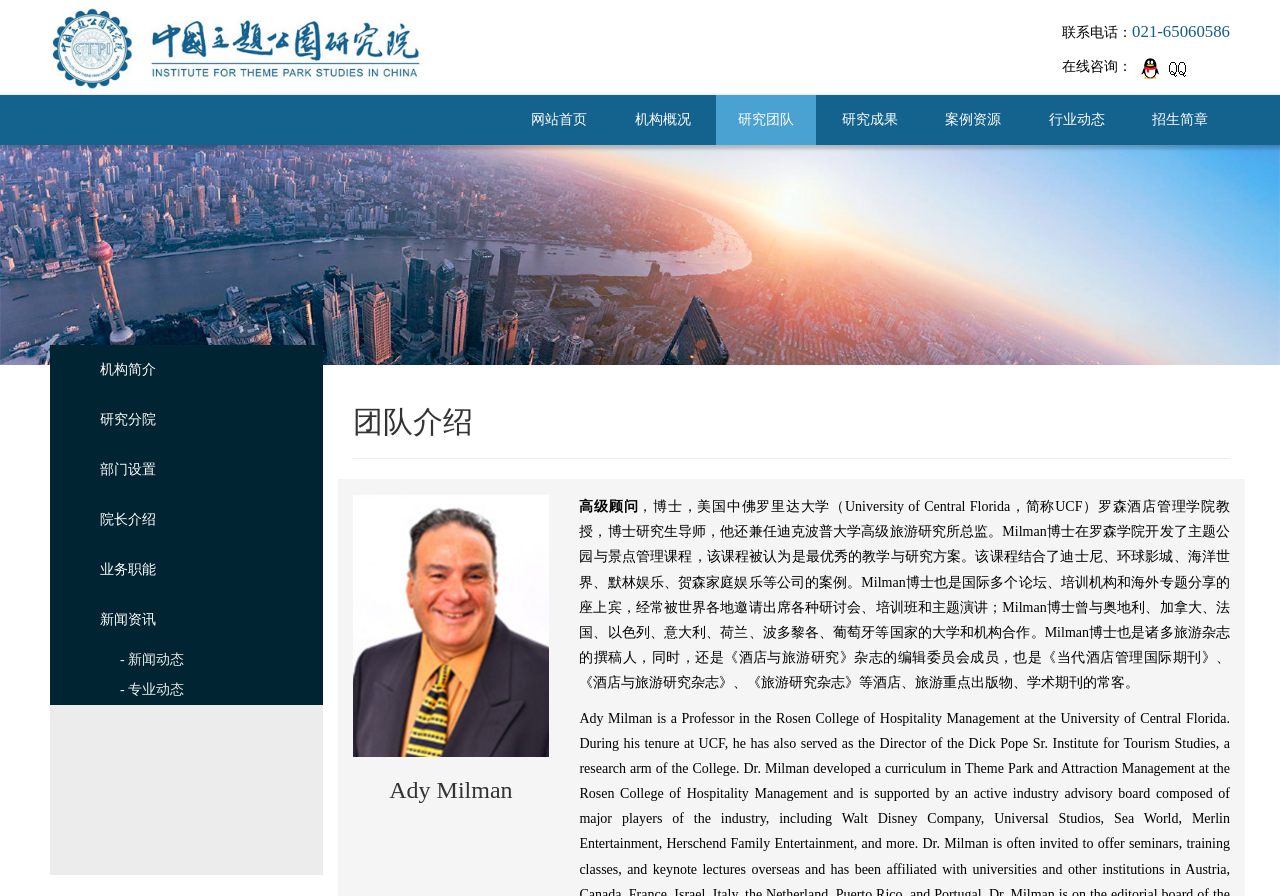Generate a comprehensive description of the webpage content.

The webpage appears to be the homepage of a research institute, with a focus on theme parks. At the top left, there is a logo image and a link. On the top right, there is a section with contact information, including a phone number and an online consultation link with an accompanying image.

Below the contact information, there is a navigation menu with links to various sections of the website, including the homepage, institution overview, research teams, research achievements, case resources, industry dynamics, and recruitment information.

On the left side of the page, there is a vertical menu with links to different sections, including institution introduction, research divisions, department settings, dean's introduction, business functions, and news information.

The main content of the page is a team introduction section, with a heading and a horizontal separator. Below the separator, there is an image and a heading introducing Ady Milman, a senior consultant with a doctoral degree from the University of Central Florida. The text describes his background, research focus, and achievements in the field of theme park and tourism management.

Overall, the webpage has a clean and organized structure, with clear headings and concise text. The use of images and links adds visual interest and provides easy navigation to different sections of the website.